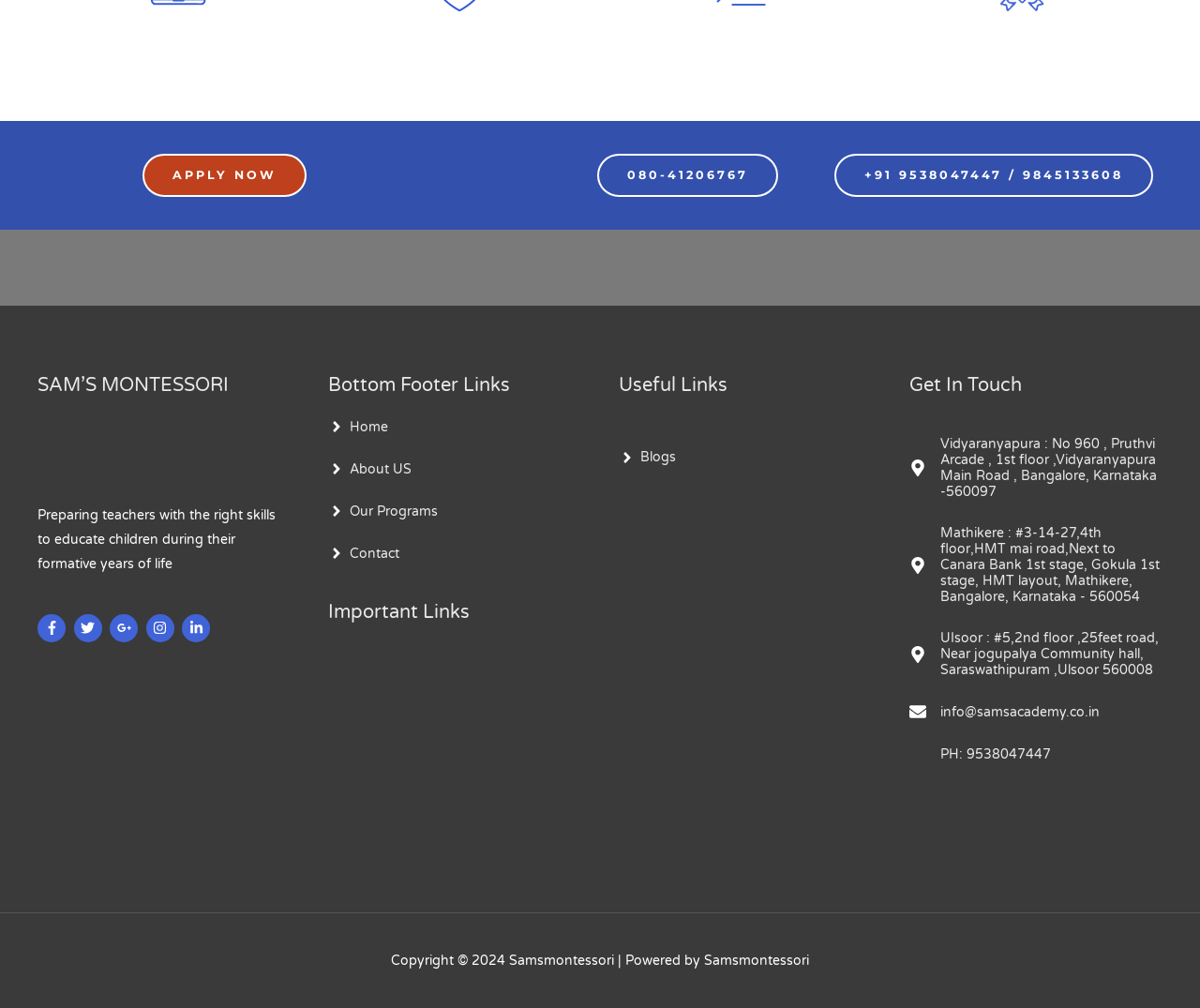Please identify the bounding box coordinates of the element I should click to complete this instruction: 'Visit the Facebook page'. The coordinates should be given as four float numbers between 0 and 1, like this: [left, top, right, bottom].

[0.031, 0.609, 0.058, 0.637]